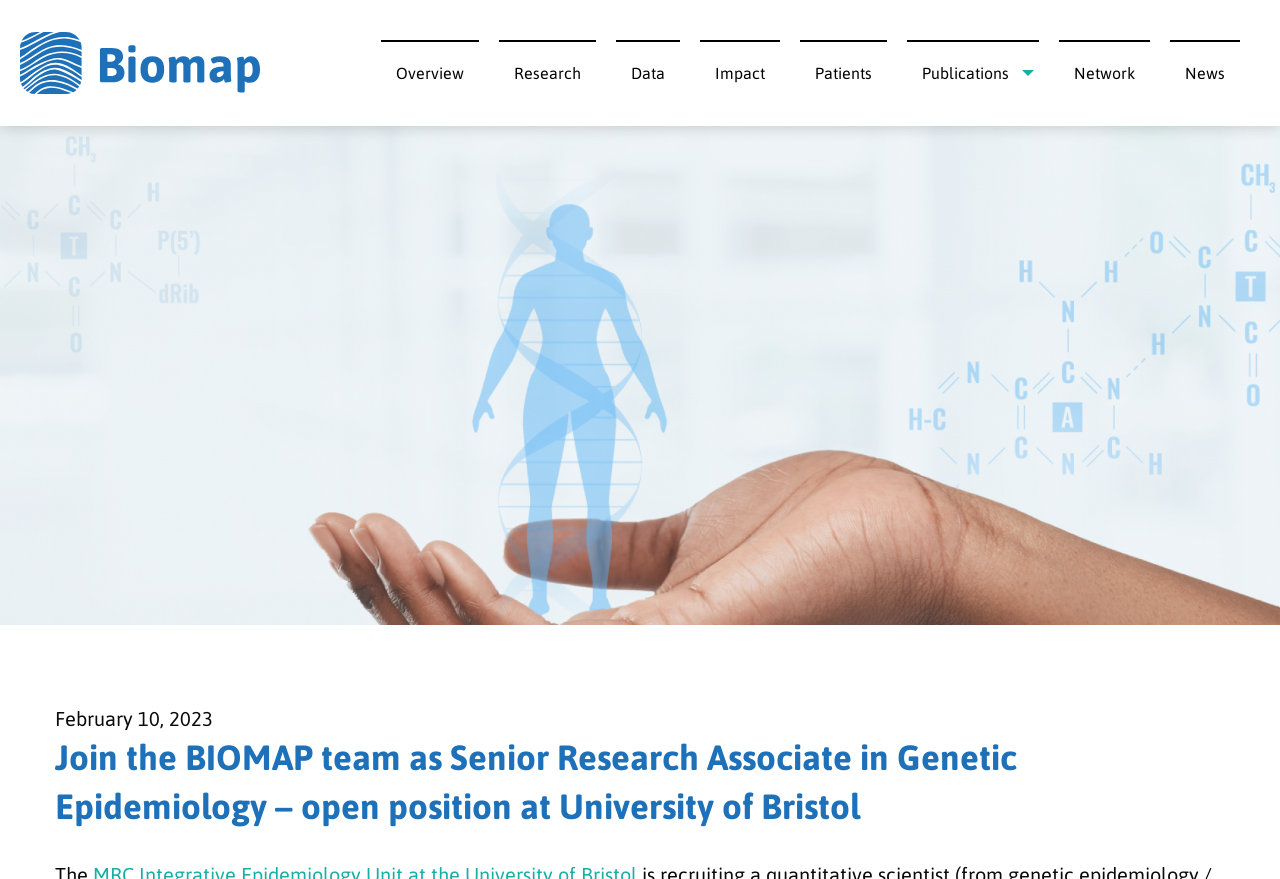Write an elaborate caption that captures the essence of the webpage.

The webpage is about BIOMAP, a project focused on biomarkers in atopic dermatitis and psoriasis. At the top left corner, there is a BIOMAP logo, which is an image. Below the logo, there is a horizontal menubar with 8 menu items: Overview, Research, Data, Impact, Patients, Publications, Network, and News. These menu items are evenly spaced and take up most of the top section of the page.

On the right side of the page, there is a time indicator showing the current date, February 10, 2023. Below the menubar, the main content of the page is a heading that reads "Join the BIOMAP team as Senior Research Associate in Genetic Epidemiology – open position at University of Bristol". This heading takes up a significant portion of the page, spanning from the left to the right side.